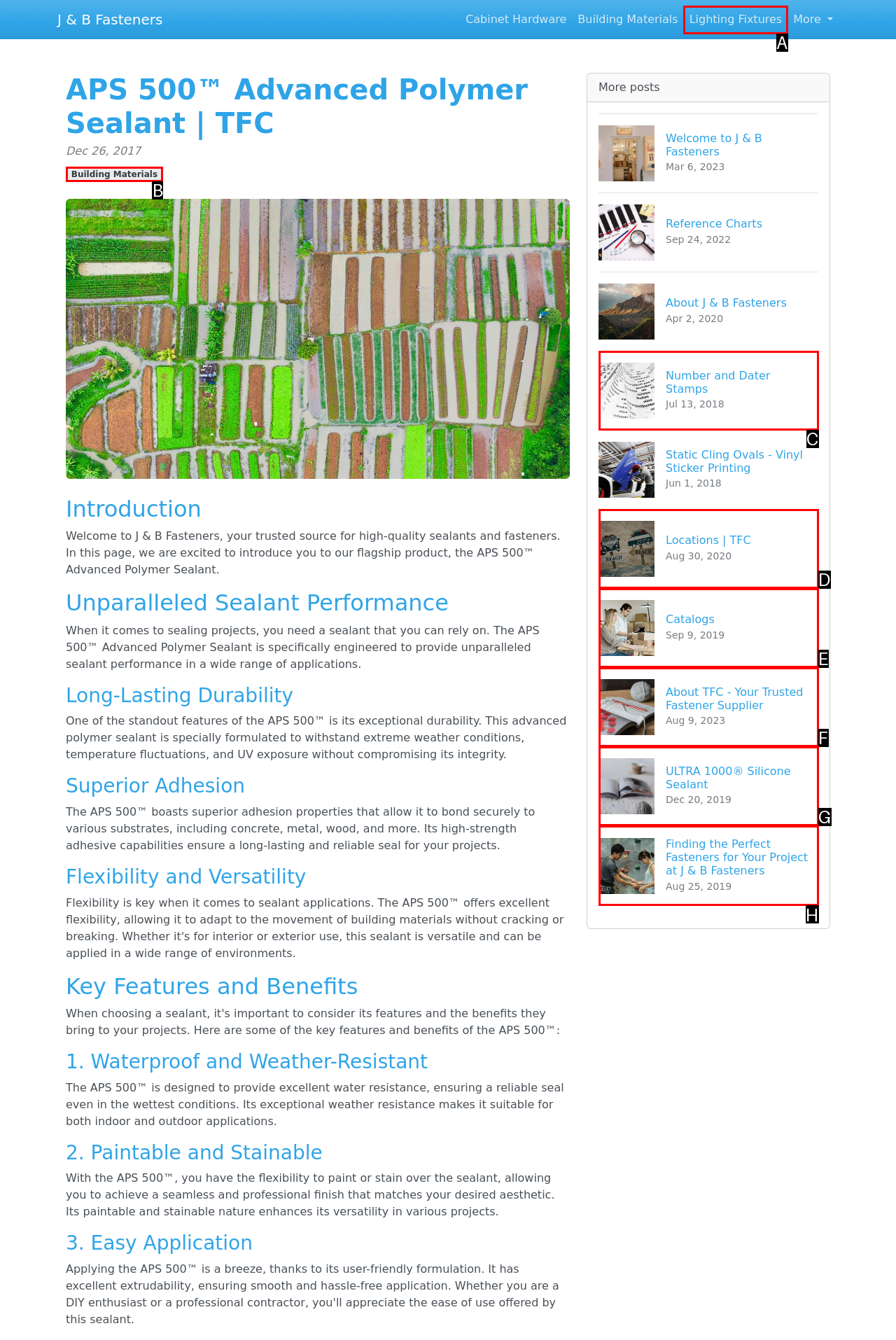Match the description: Catalogs Sep 9, 2019 to one of the options shown. Reply with the letter of the best match.

E